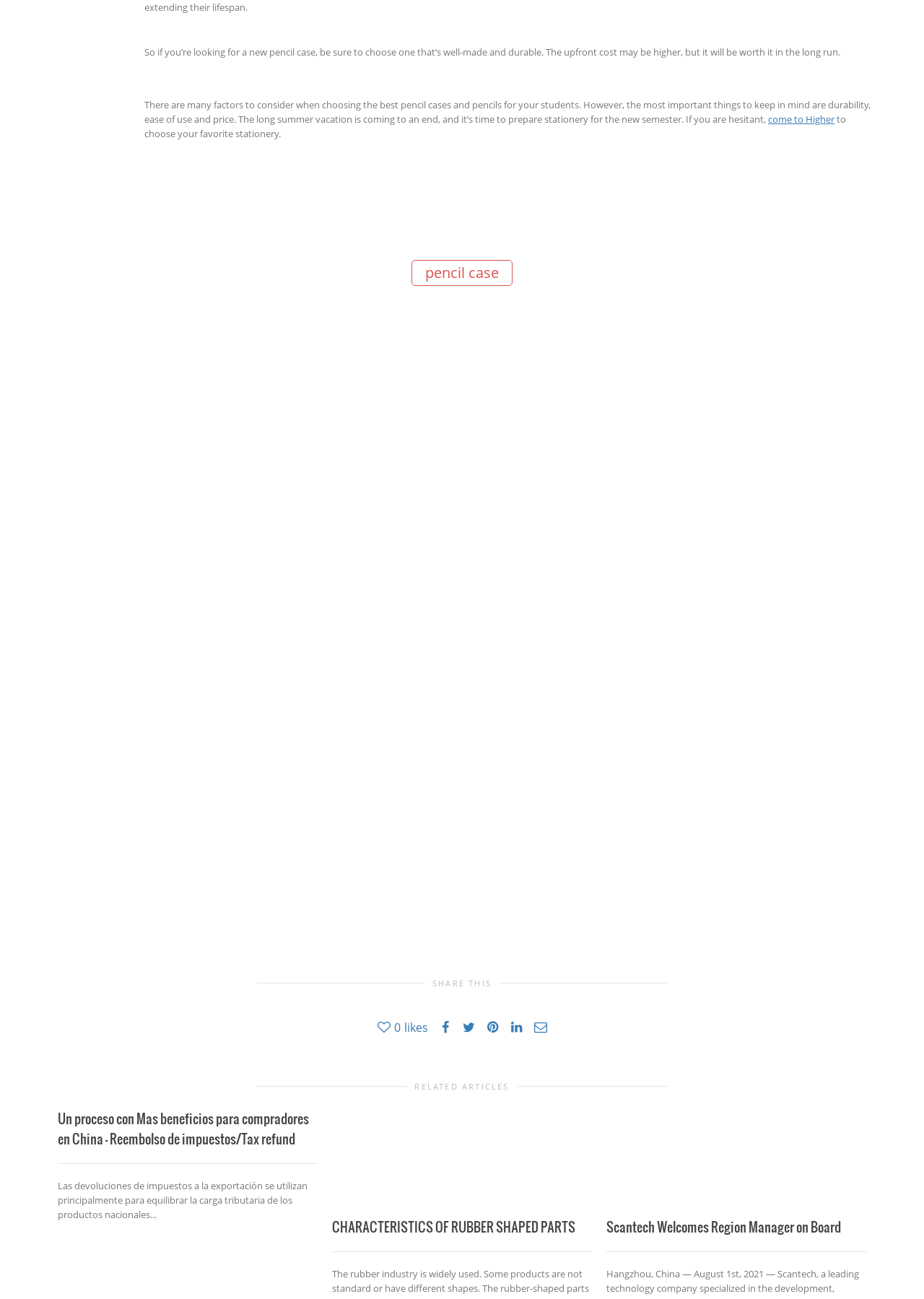Where can I find more stationery options?
Look at the image and answer the question with a single word or phrase.

Higher